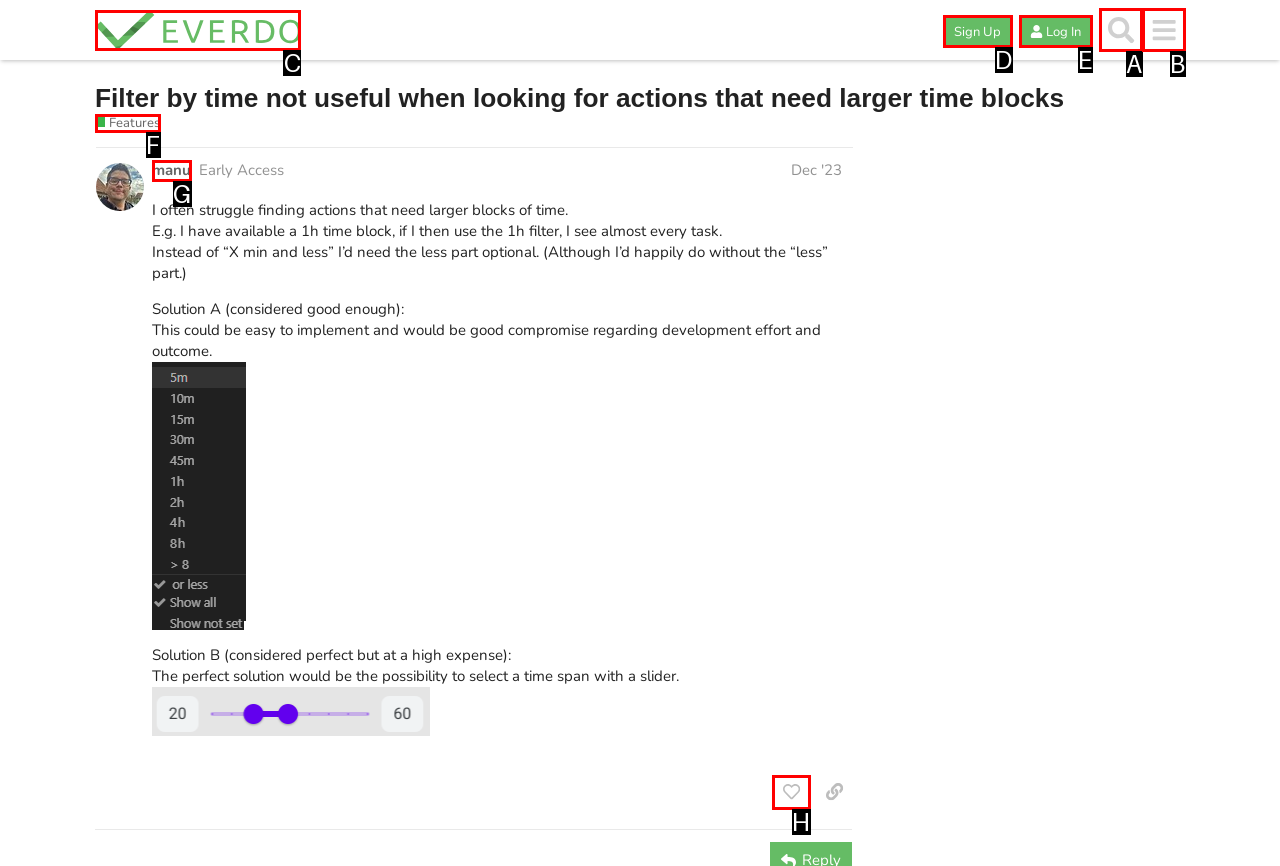Please select the letter of the HTML element that fits the description: Home. Answer with the option's letter directly.

None